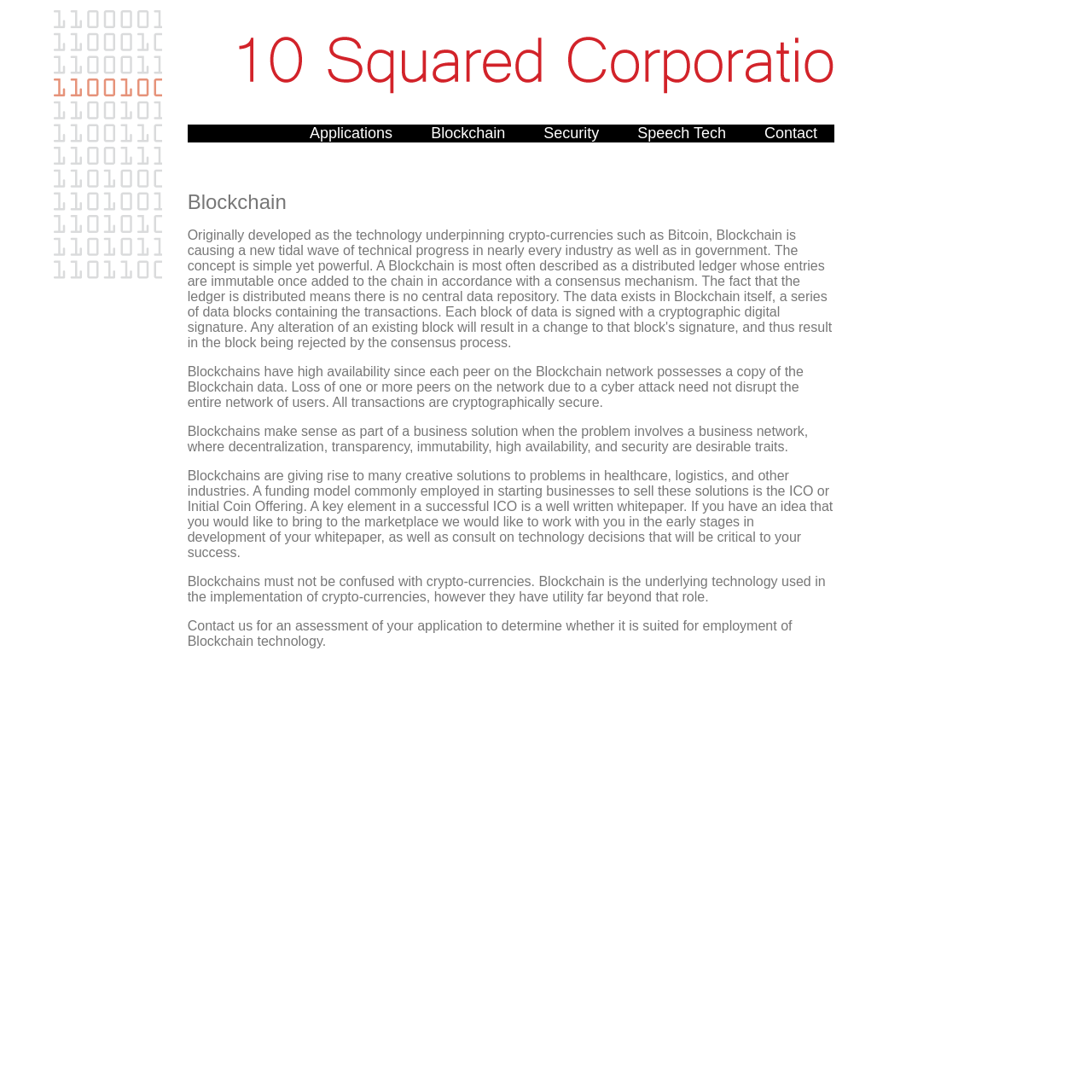Please give a concise answer to this question using a single word or phrase: 
What services does 10 Squared Corporation provide?

Blockchain consulting services